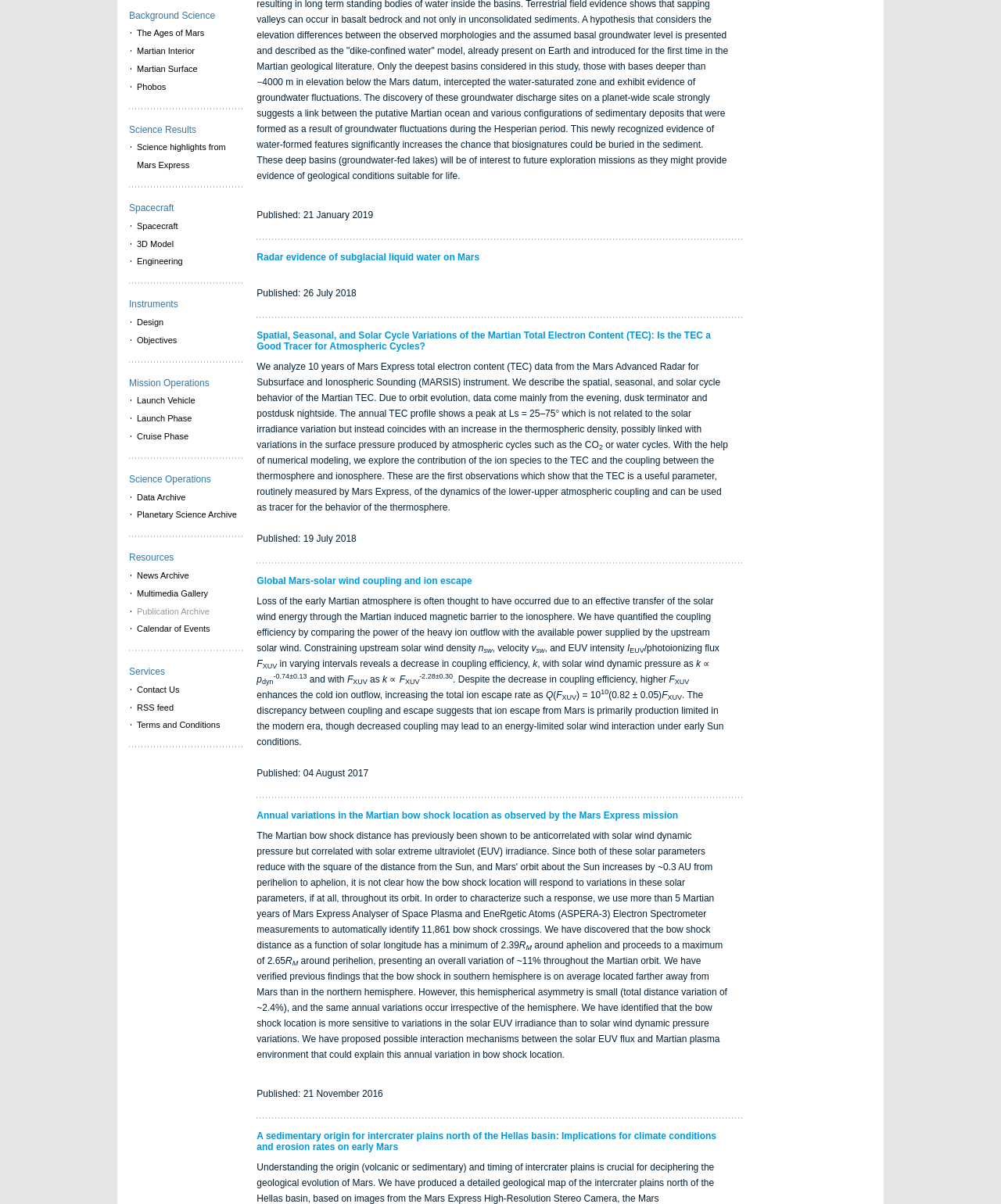Based on the element description, predict the bounding box coordinates (top-left x, top-left y, bottom-right x, bottom-right y) for the UI element in the screenshot: The Ages of Mars

[0.129, 0.02, 0.242, 0.035]